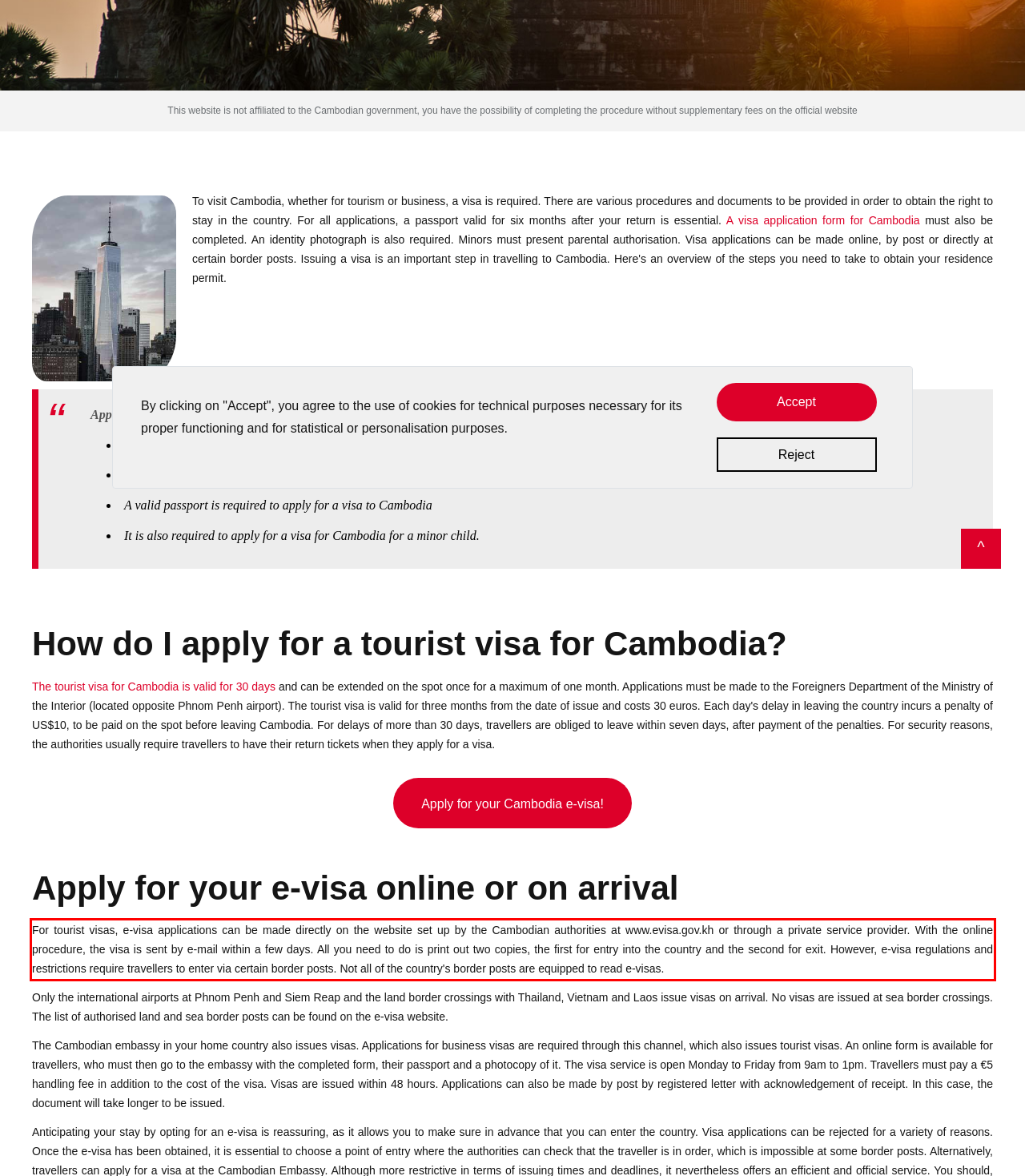Given a webpage screenshot, locate the red bounding box and extract the text content found inside it.

For tourist visas, e-visa applications can be made directly on the website set up by the Cambodian authorities at www.evisa.gov.kh or through a private service provider. With the online procedure, the visa is sent by e-mail within a few days. All you need to do is print out two copies, the first for entry into the country and the second for exit. However, e-visa regulations and restrictions require travellers to enter via certain border posts. Not all of the country's border posts are equipped to read e-visas.